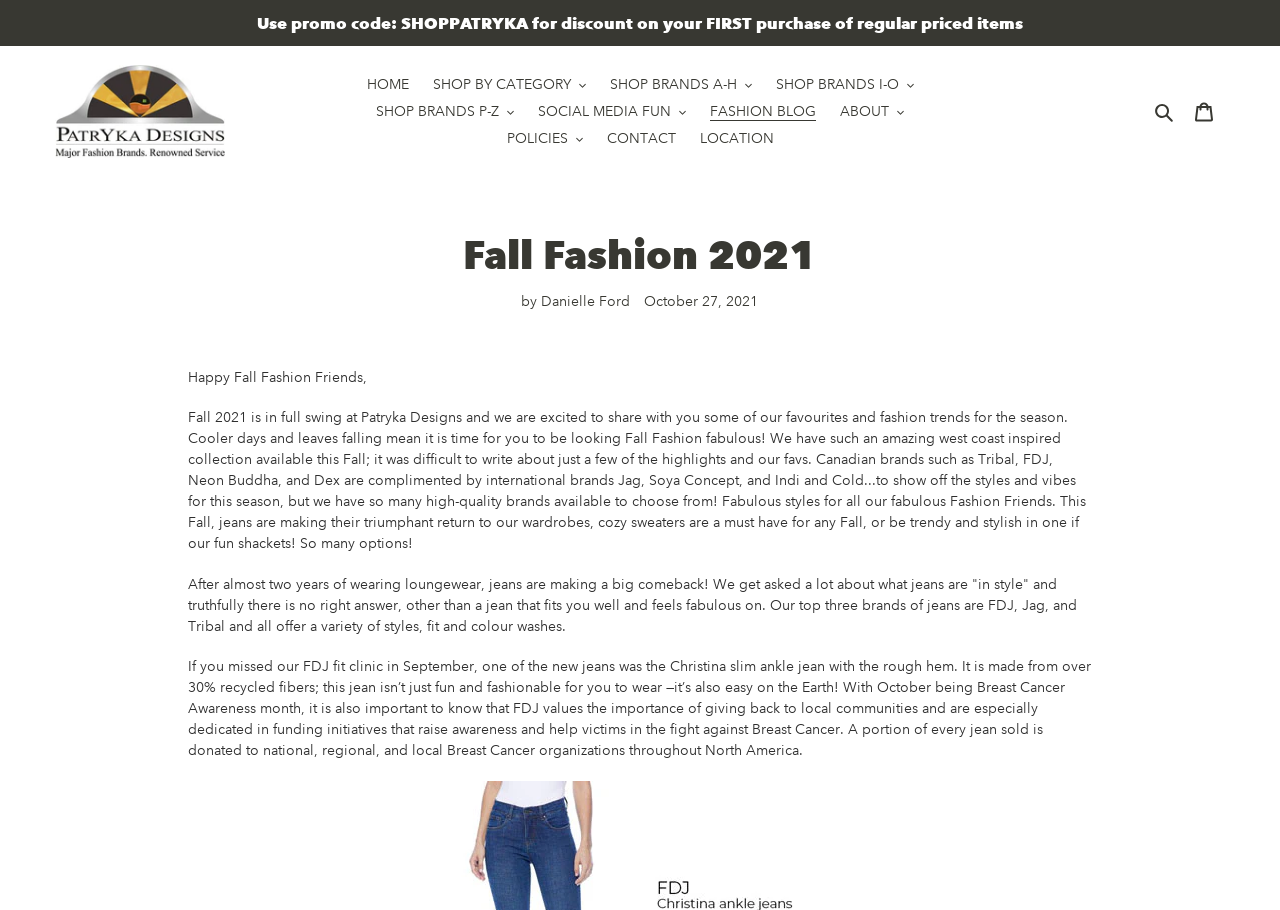Identify the bounding box for the UI element specified in this description: "SHOP BRANDS P-Z". The coordinates must be four float numbers between 0 and 1, formatted as [left, top, right, bottom].

[0.286, 0.108, 0.409, 0.137]